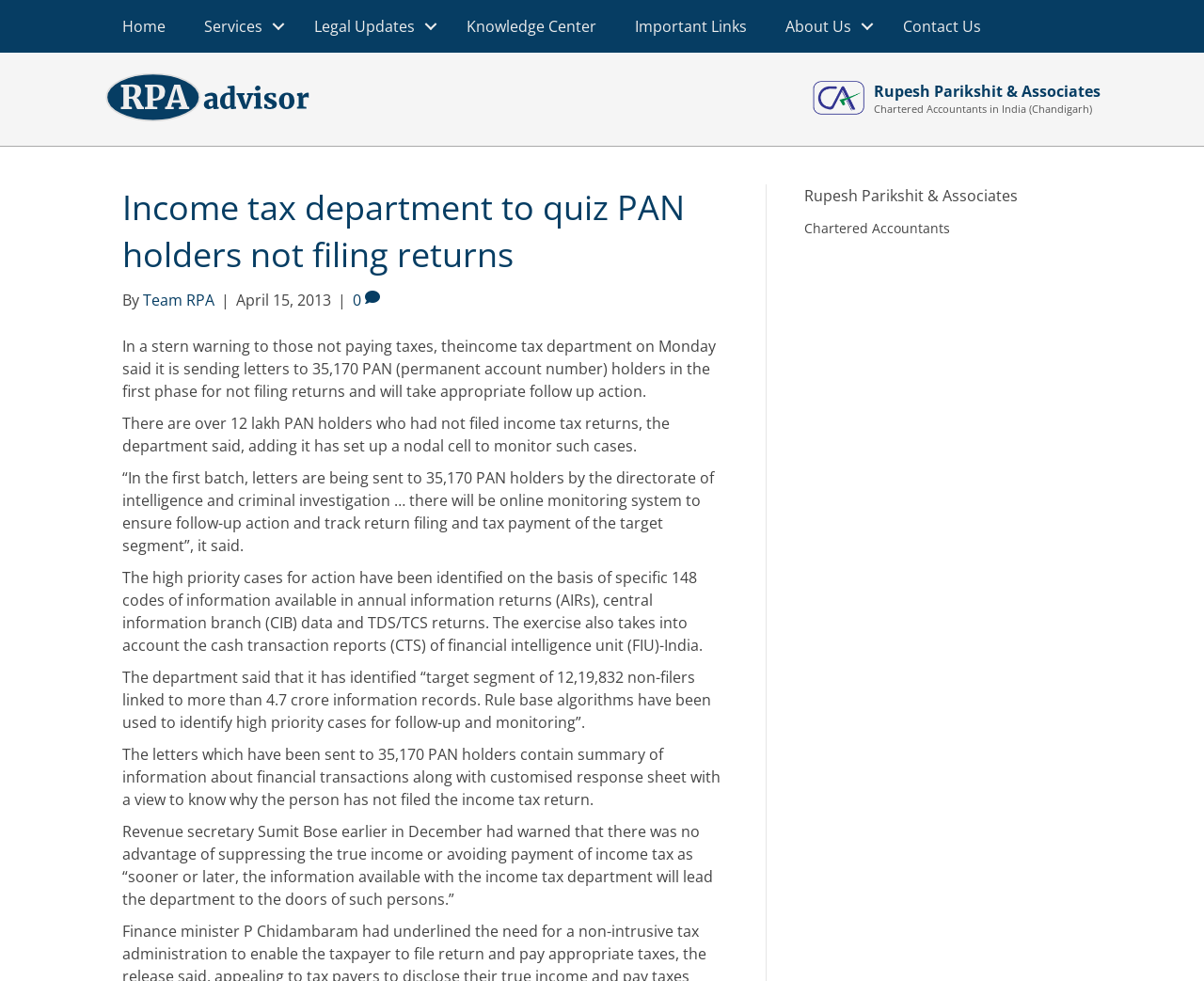Kindly determine the bounding box coordinates of the area that needs to be clicked to fulfill this instruction: "Find an Apple Store".

None